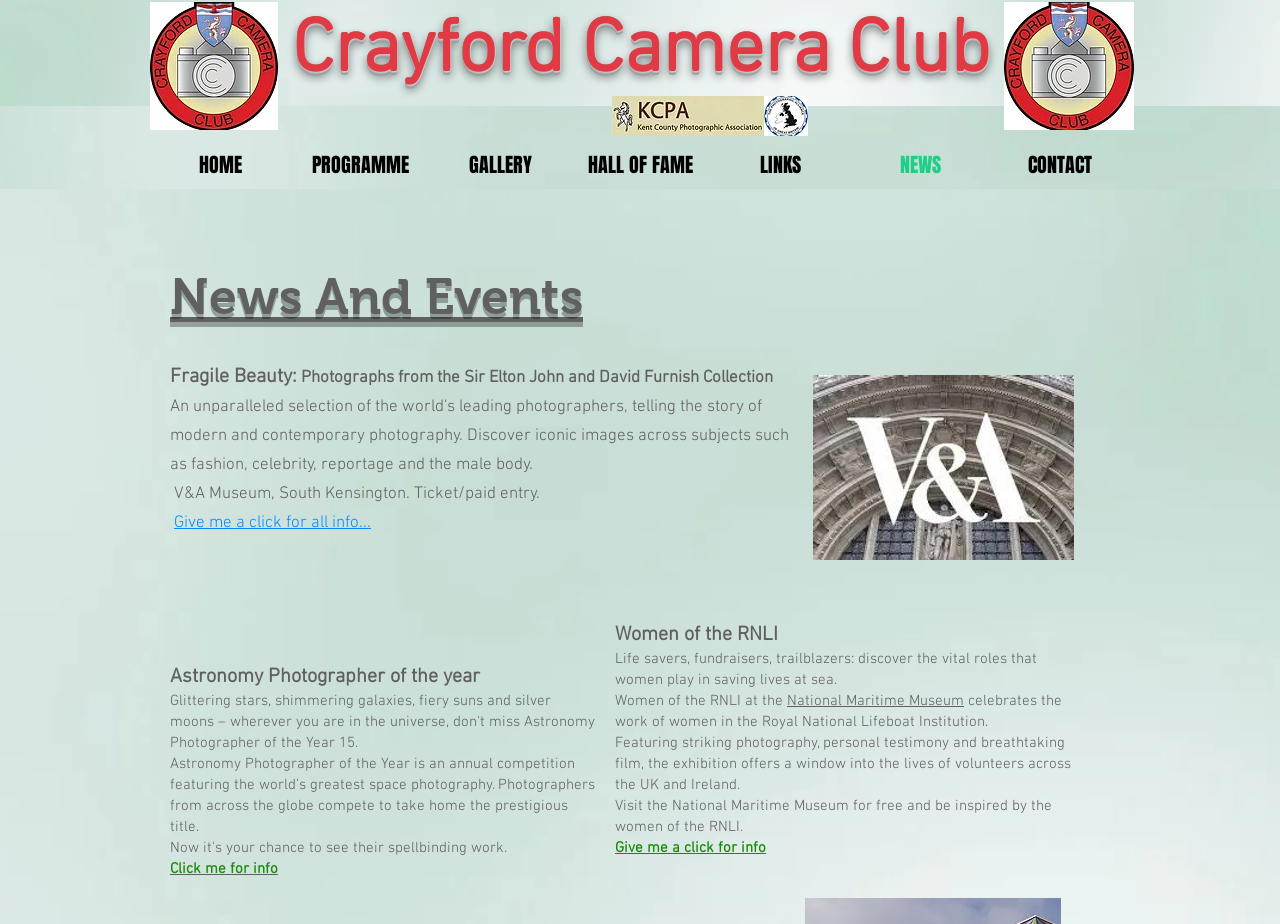Respond to the following question with a brief word or phrase:
What is the name of the camera club?

Crayford Camera Club